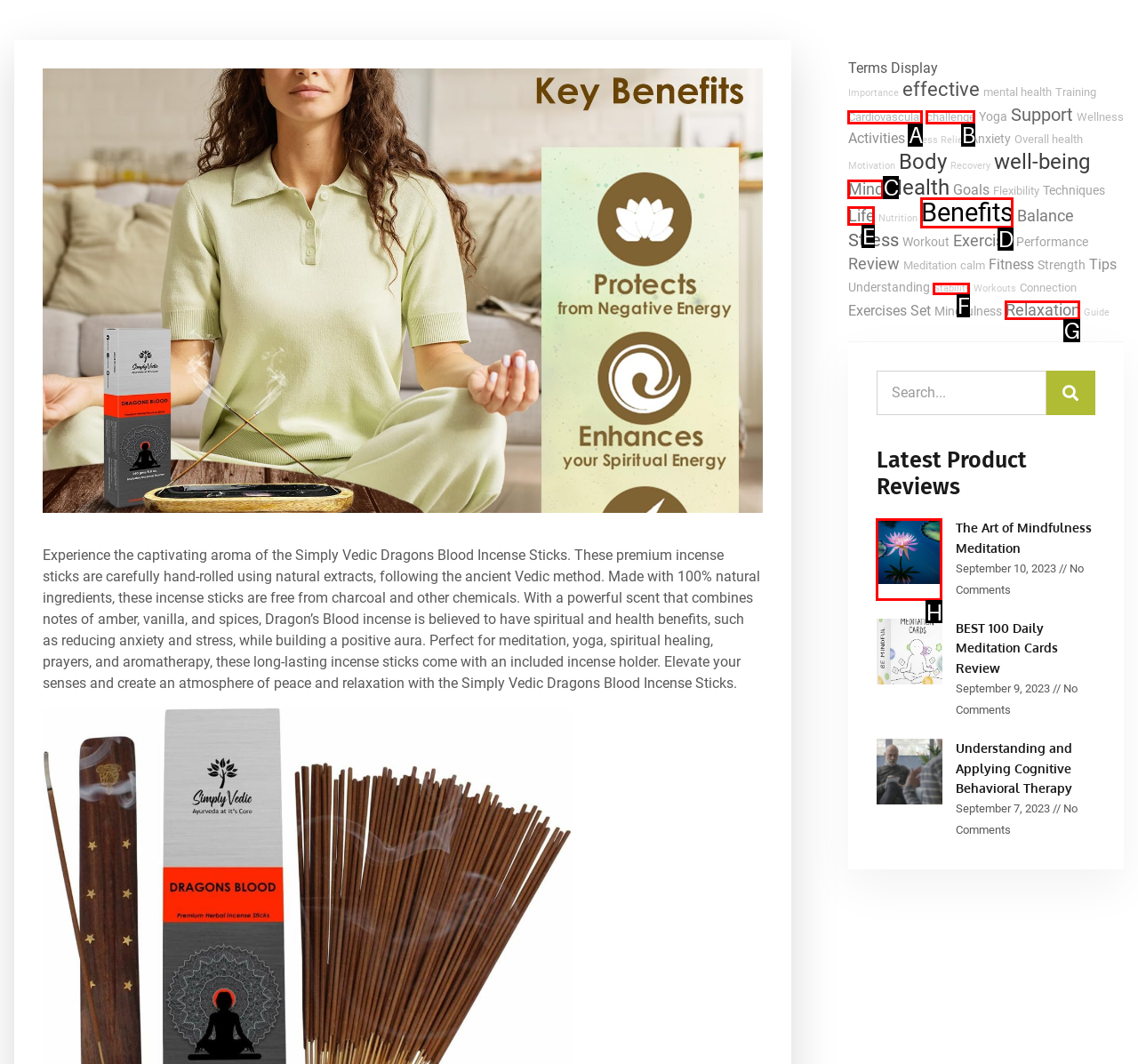Match the element description: Mind to the correct HTML element. Answer with the letter of the selected option.

C